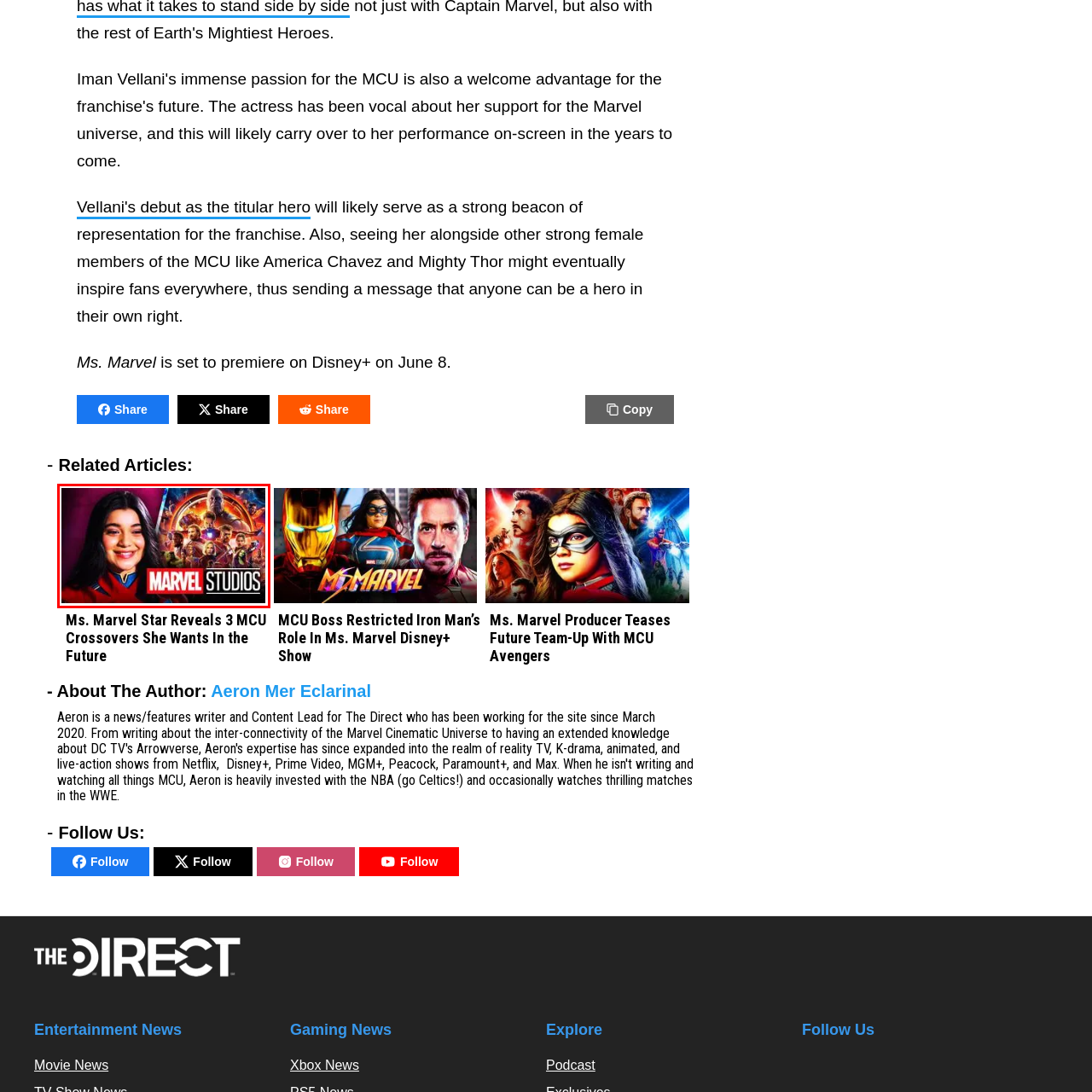What is the logo displayed prominently in the image?
Please review the image inside the red bounding box and answer using a single word or phrase.

MARVEL STUDIOS